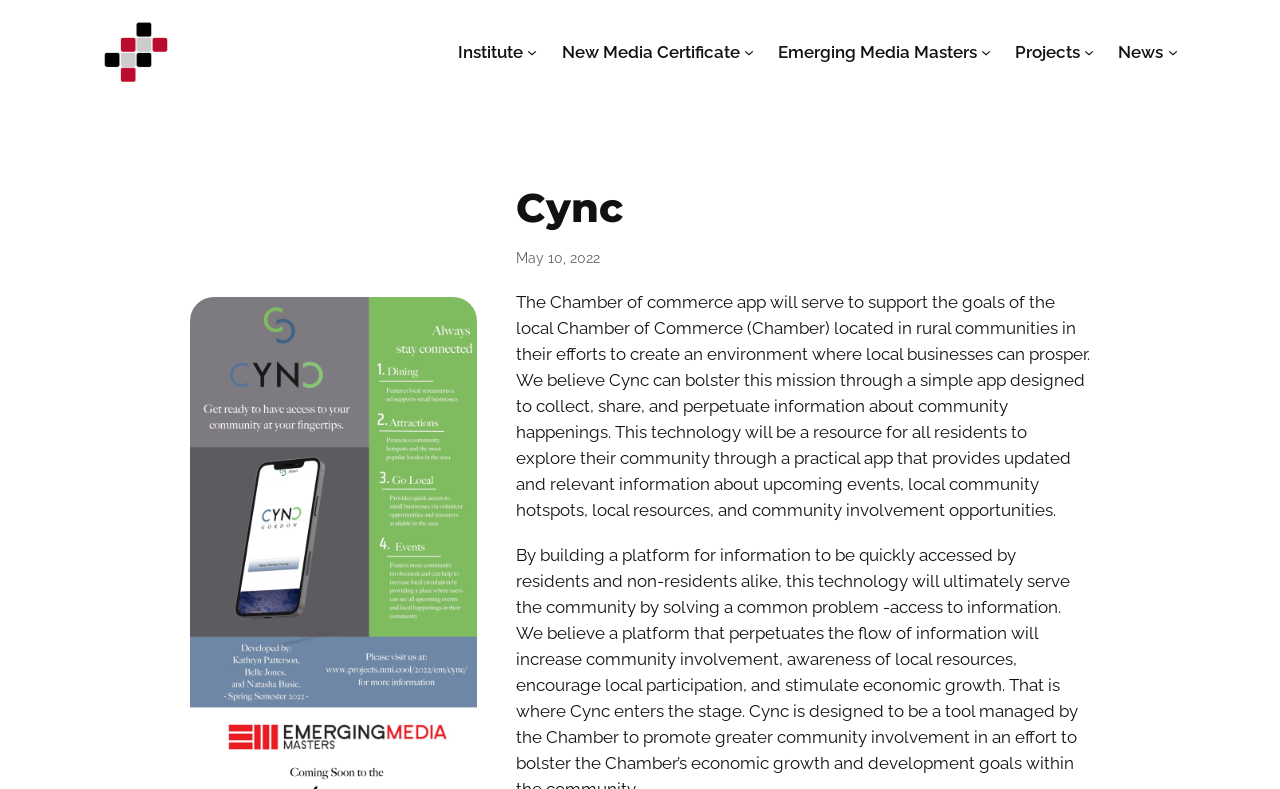Illustrate the webpage's structure and main components comprehensively.

The webpage is about Cync, a New Media Institute at the University of Georgia. At the top-left corner, there is a figure, likely a logo, accompanied by a link. Above the middle section of the page, there is a primary navigation menu with several links, including "Institute", "New Media Certificate", "Emerging Media Masters", "Projects", and "News", each with a corresponding submenu button. 

Below the navigation menu, there is a prominent heading "Cync" in the middle of the page. Underneath the heading, there is a time element displaying the date "May 10, 2022". 

The main content of the page is a paragraph of text that describes the Chamber of commerce app, which aims to support local businesses in rural communities by providing a platform to collect, share, and perpetuate information about community happenings. The app is designed to be a resource for residents to explore their community through updated and relevant information about upcoming events, local hotspots, resources, and community involvement opportunities.